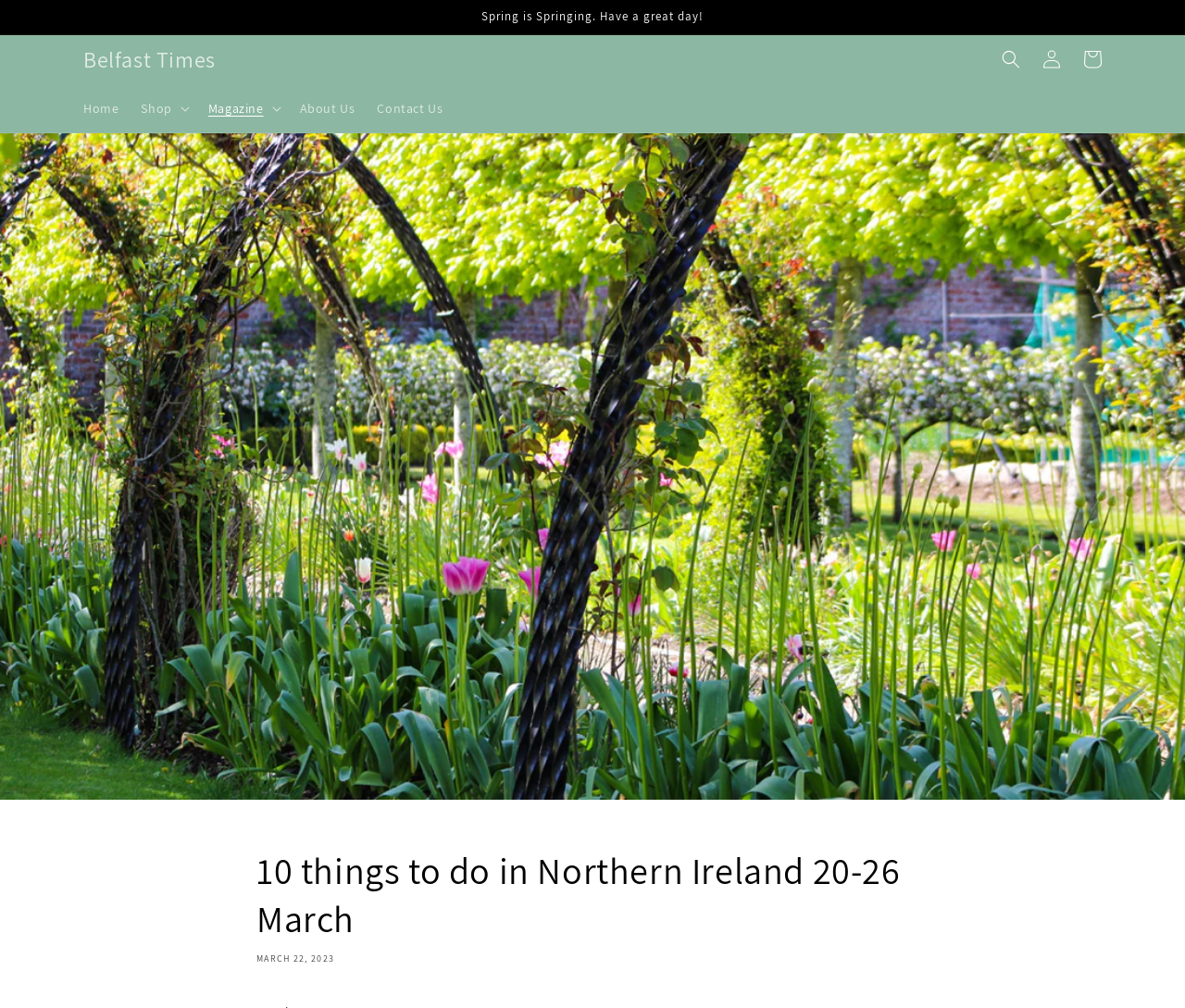Can you give a comprehensive explanation to the question given the content of the image?
How many navigation links are in the top menu?

I counted the number of links in the top menu, which includes 'Home', 'About Us', 'Contact Us', 'Magazine', and 'Shop'.